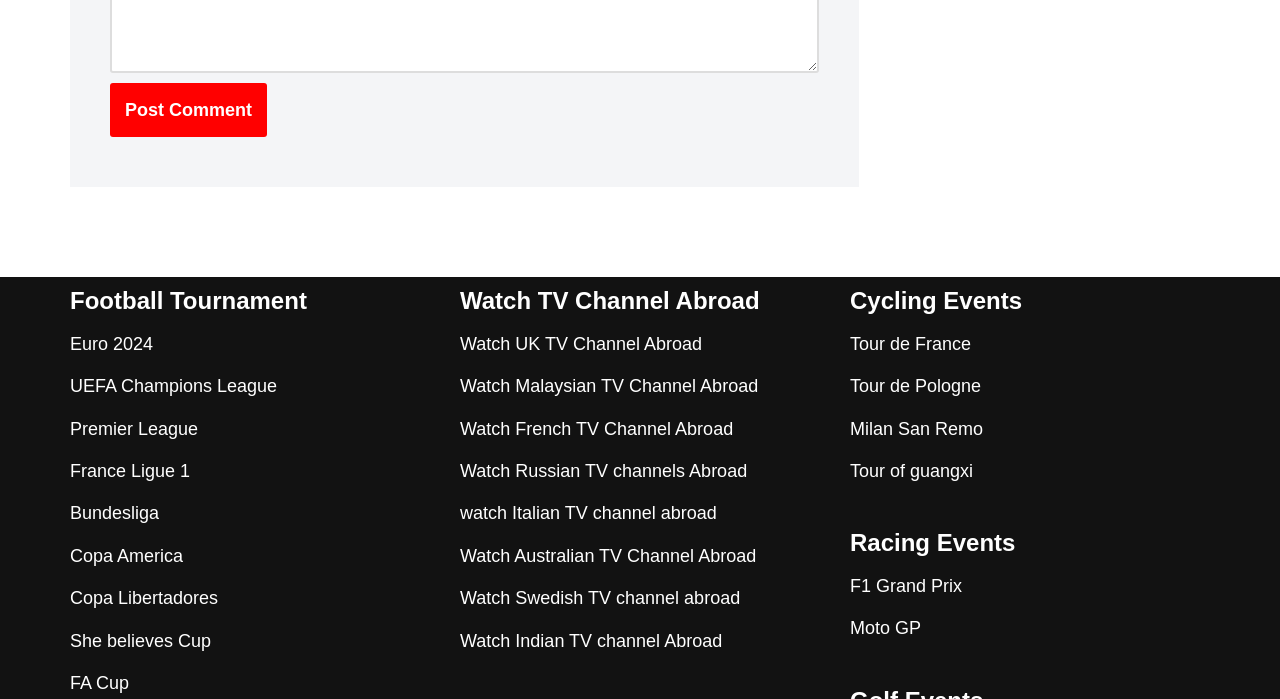Answer the question below in one word or phrase:
What type of racing event is 'F1 Grand Prix'?

Car racing